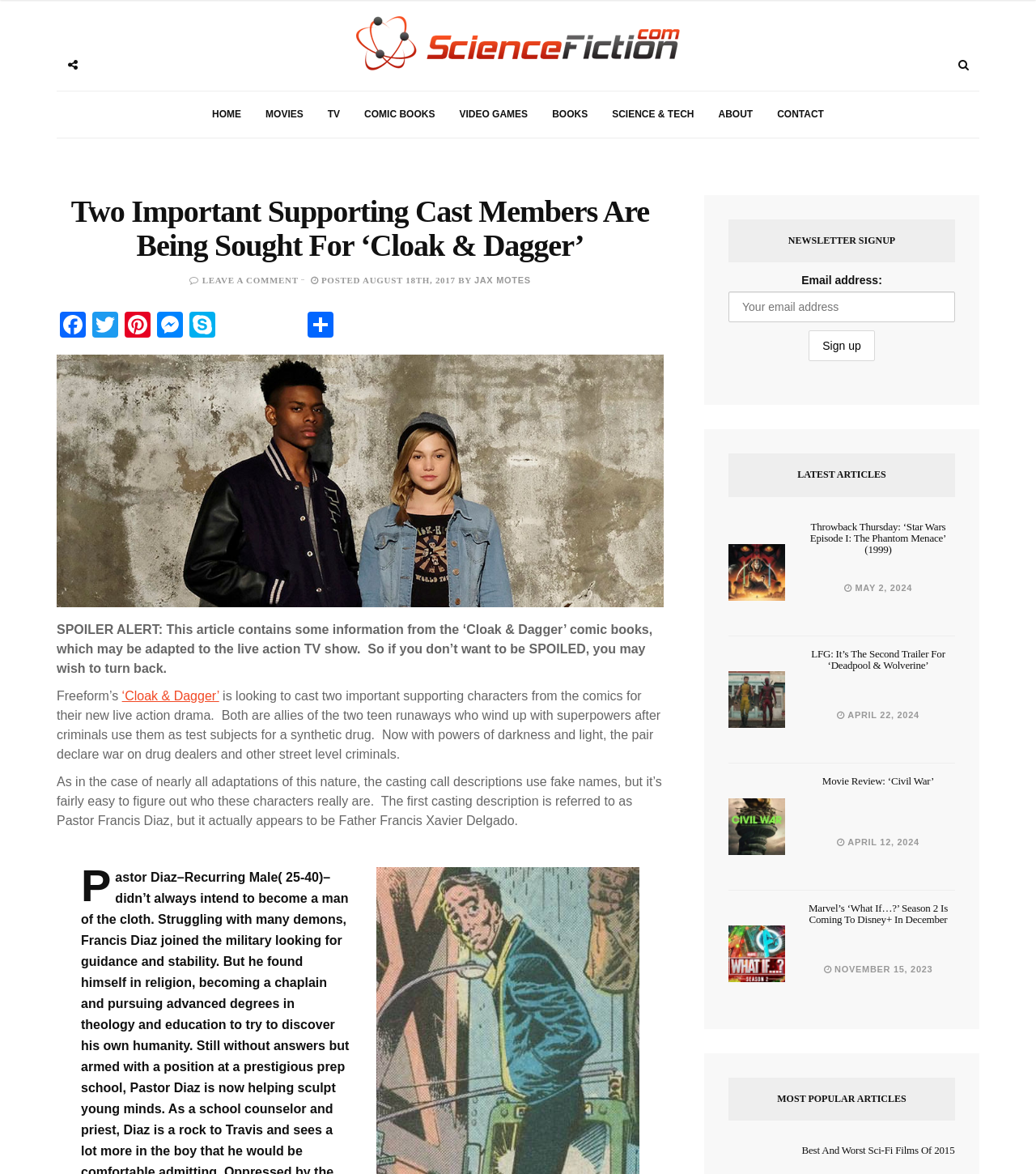Locate the bounding box coordinates of the area where you should click to accomplish the instruction: "Go to the home page".

[0.193, 0.078, 0.245, 0.117]